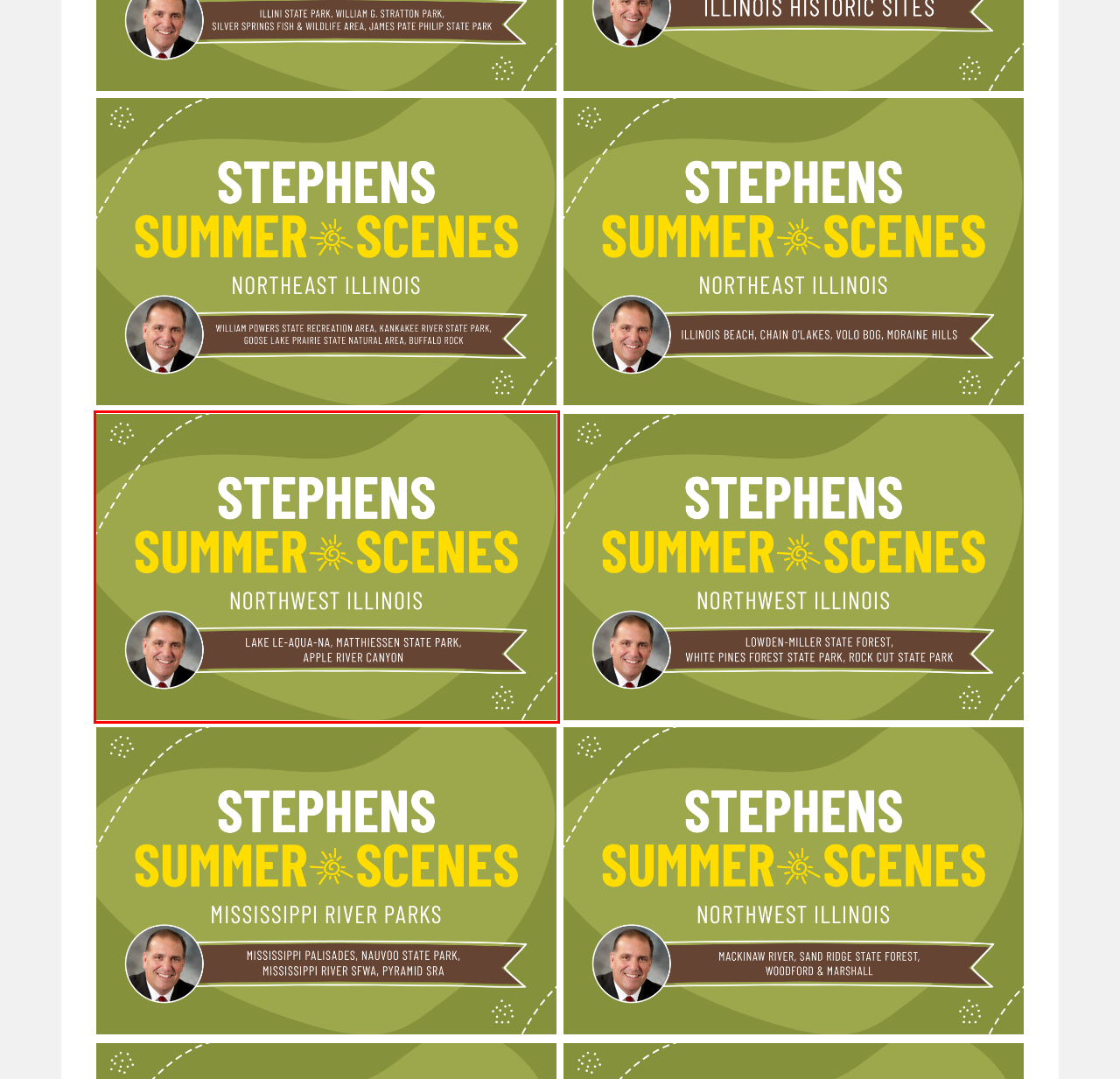Examine the screenshot of the webpage, noting the red bounding box around a UI element. Pick the webpage description that best matches the new page after the element in the red bounding box is clicked. Here are the candidates:
A. Stephens Summer Scenes: Adventure in Metro East - Brad Stephens
B. Stephens Summer Scenes: Chicago Southland - Brad Stephens
C. Stephens Summer Scenes: Rock River Valley - Brad Stephens
D. Stephens Summer Scenes: Heading West - Brad Stephens
E. Stephens Summer Scenes: Around Peoria - Brad Stephens
F. About - Brad Stephens
G. Stephens Summer Scenes: Near the Wisconsin Border - Brad Stephens
H. Stephens Summer Scenes: On the Mississippi - Brad Stephens

G